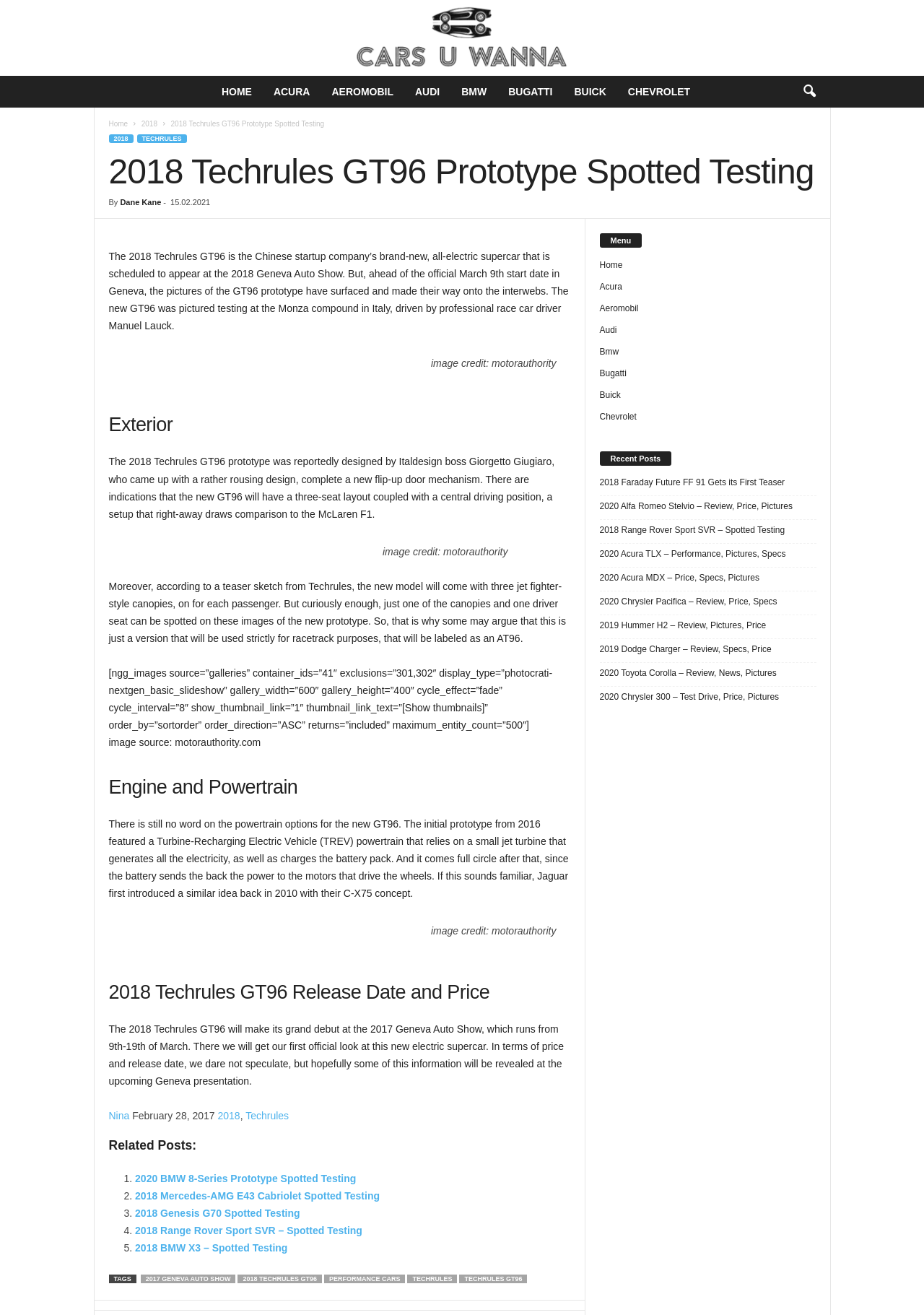Who designed the GT96 prototype?
Use the image to answer the question with a single word or phrase.

Giorgetto Giugiaro